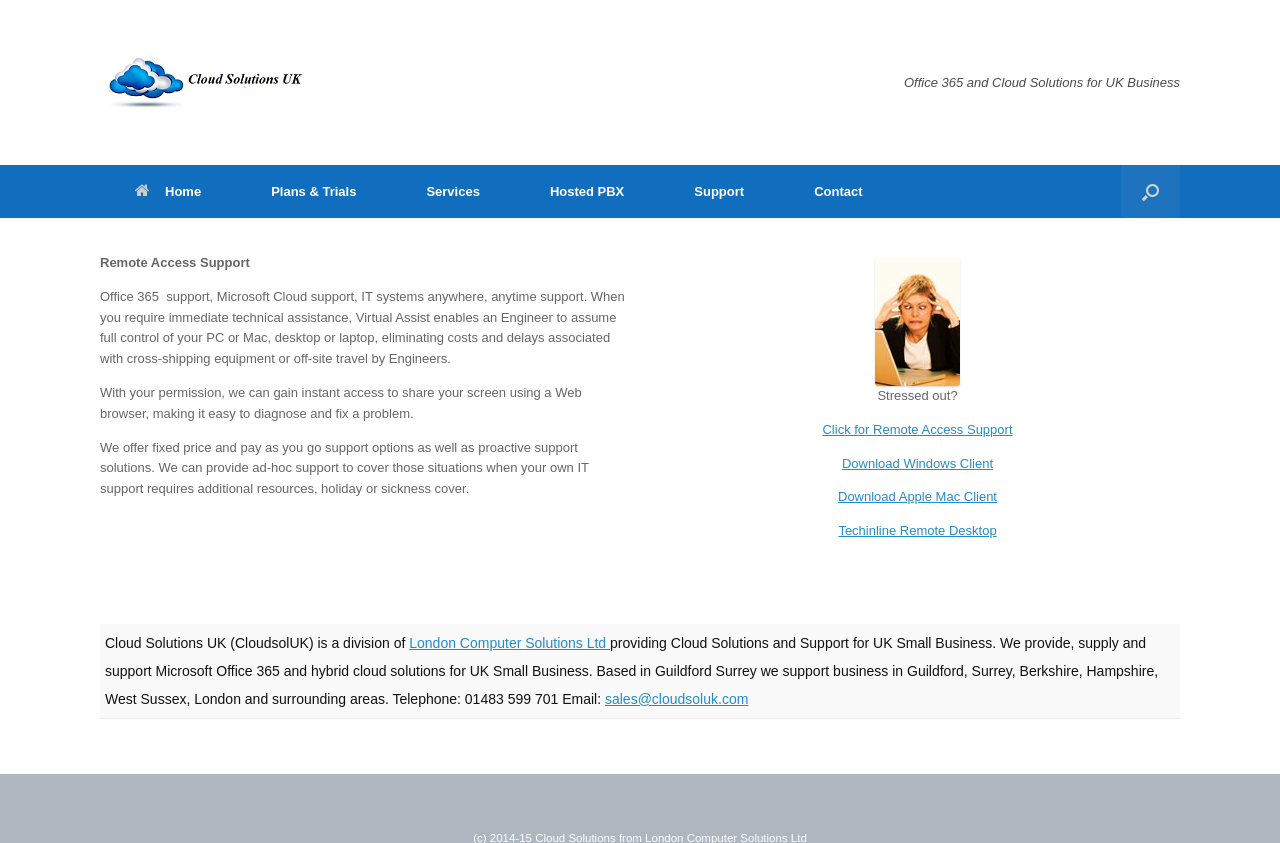Please identify the bounding box coordinates of where to click in order to follow the instruction: "Contact us via email".

[0.473, 0.819, 0.585, 0.838]